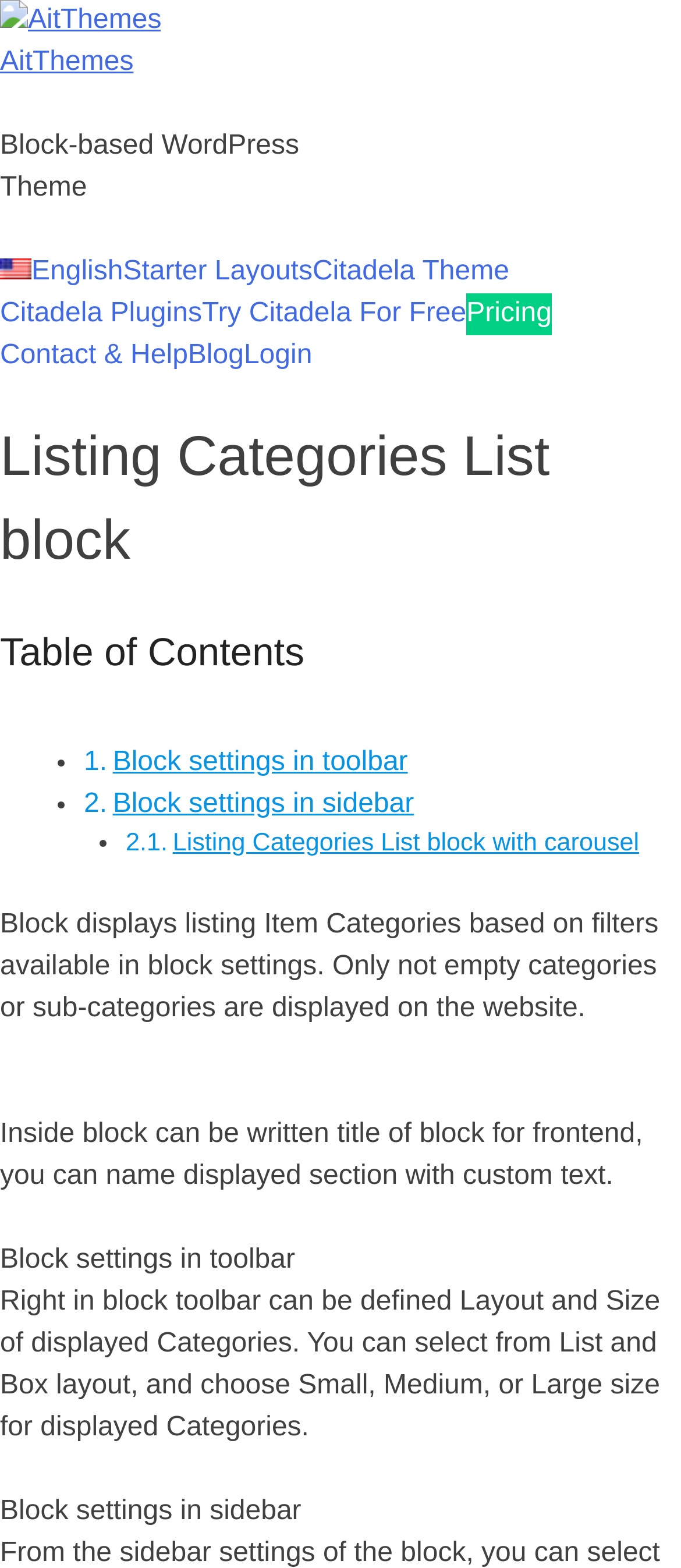How many layout options are available for categories?
From the image, provide a succinct answer in one word or a short phrase.

2